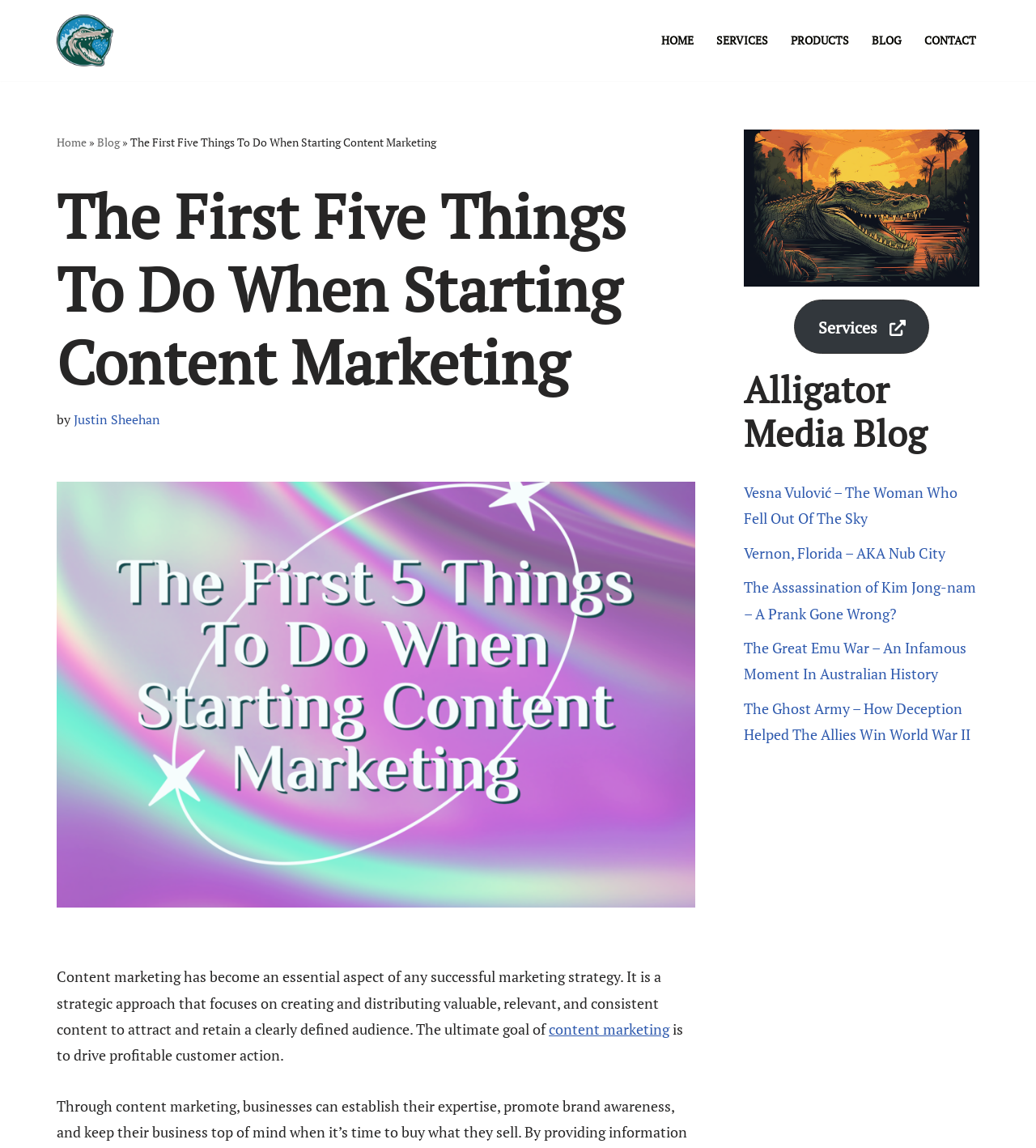Using the format (top-left x, top-left y, bottom-right x, bottom-right y), provide the bounding box coordinates for the described UI element. All values should be floating point numbers between 0 and 1: Products

[0.763, 0.026, 0.82, 0.044]